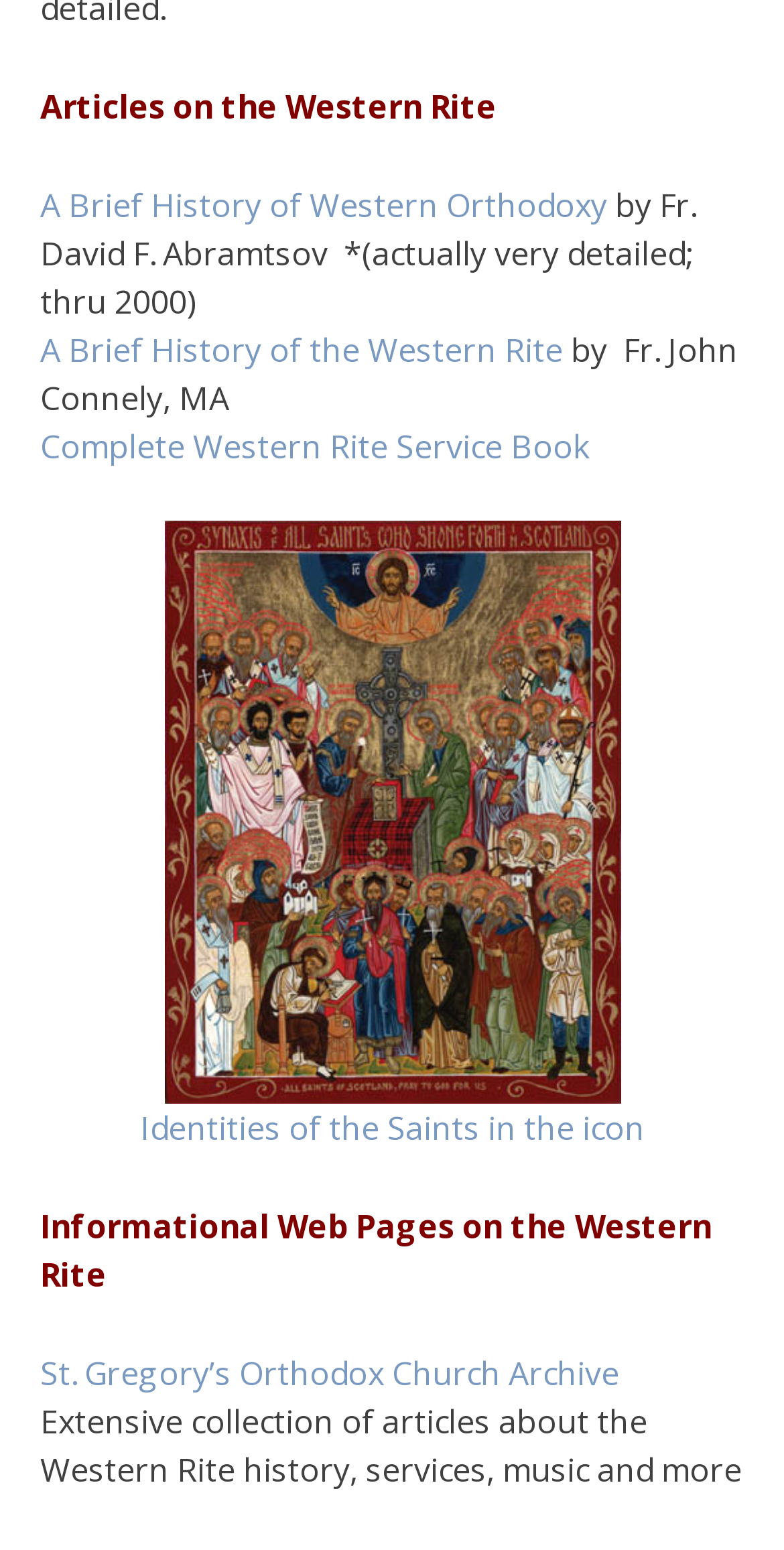Using the format (top-left x, top-left y, bottom-right x, bottom-right y), and given the element description, identify the bounding box coordinates within the screenshot: Complete Western Rite Service Book

[0.051, 0.273, 0.754, 0.302]